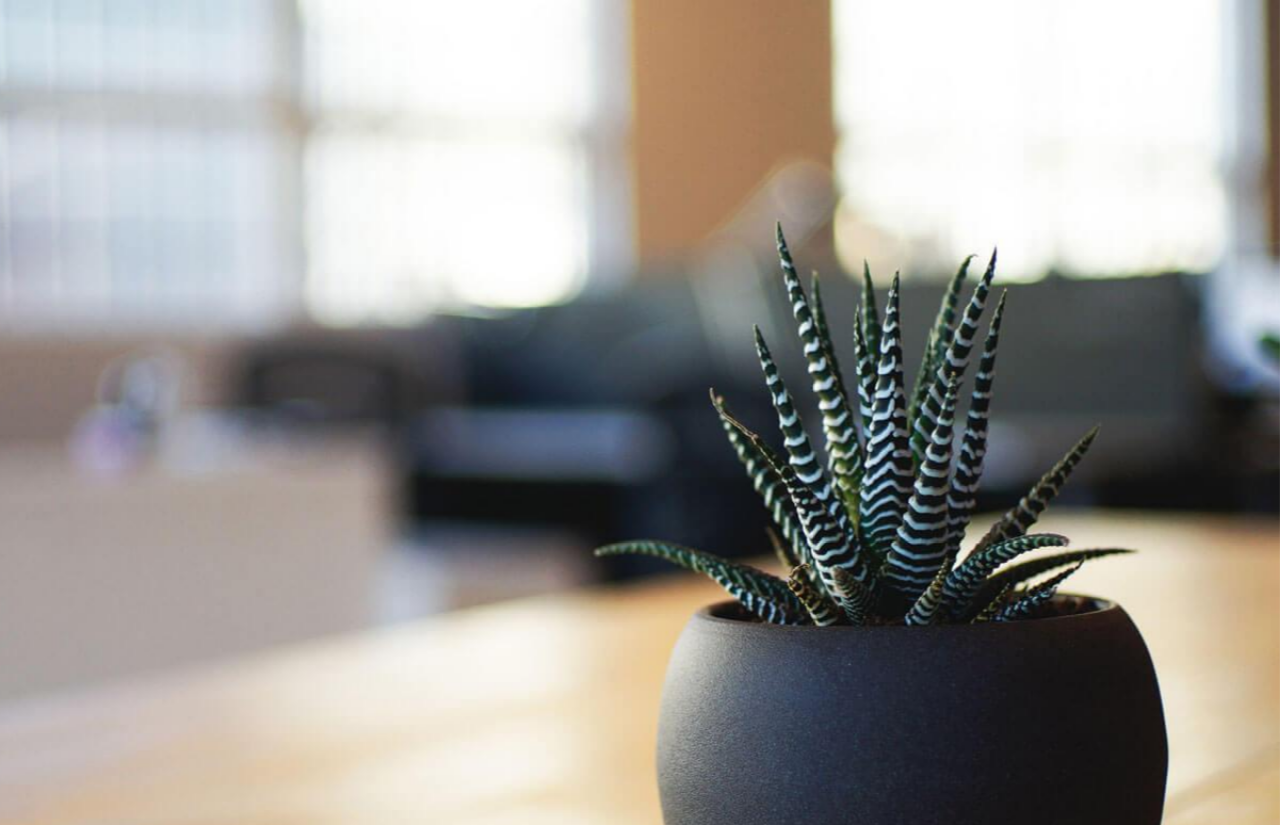What is the principal heading displayed on the webpage?

NOT DEAD YET ME